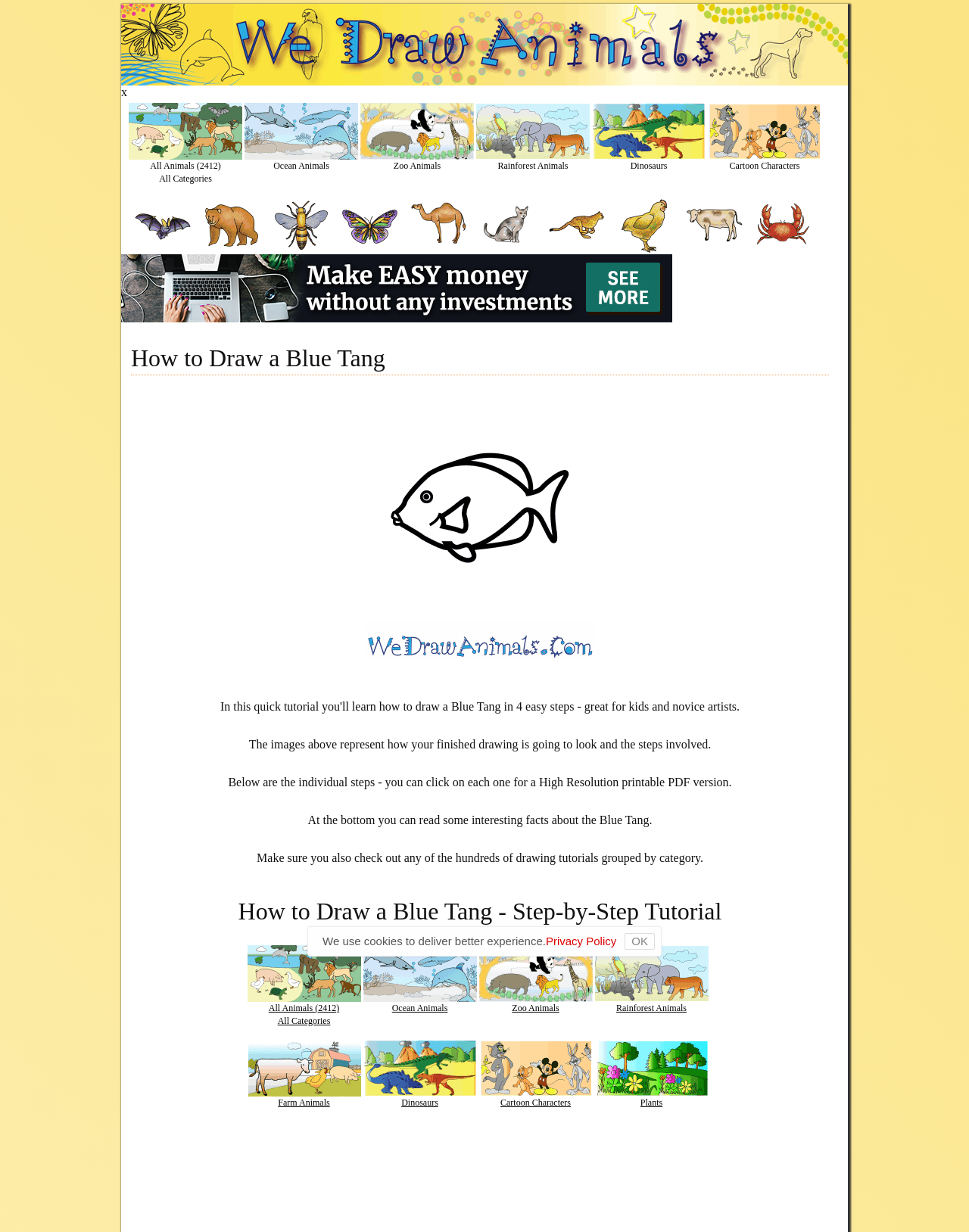Please give a succinct answer to the question in one word or phrase:
How many columns are there in the list of animals?

3